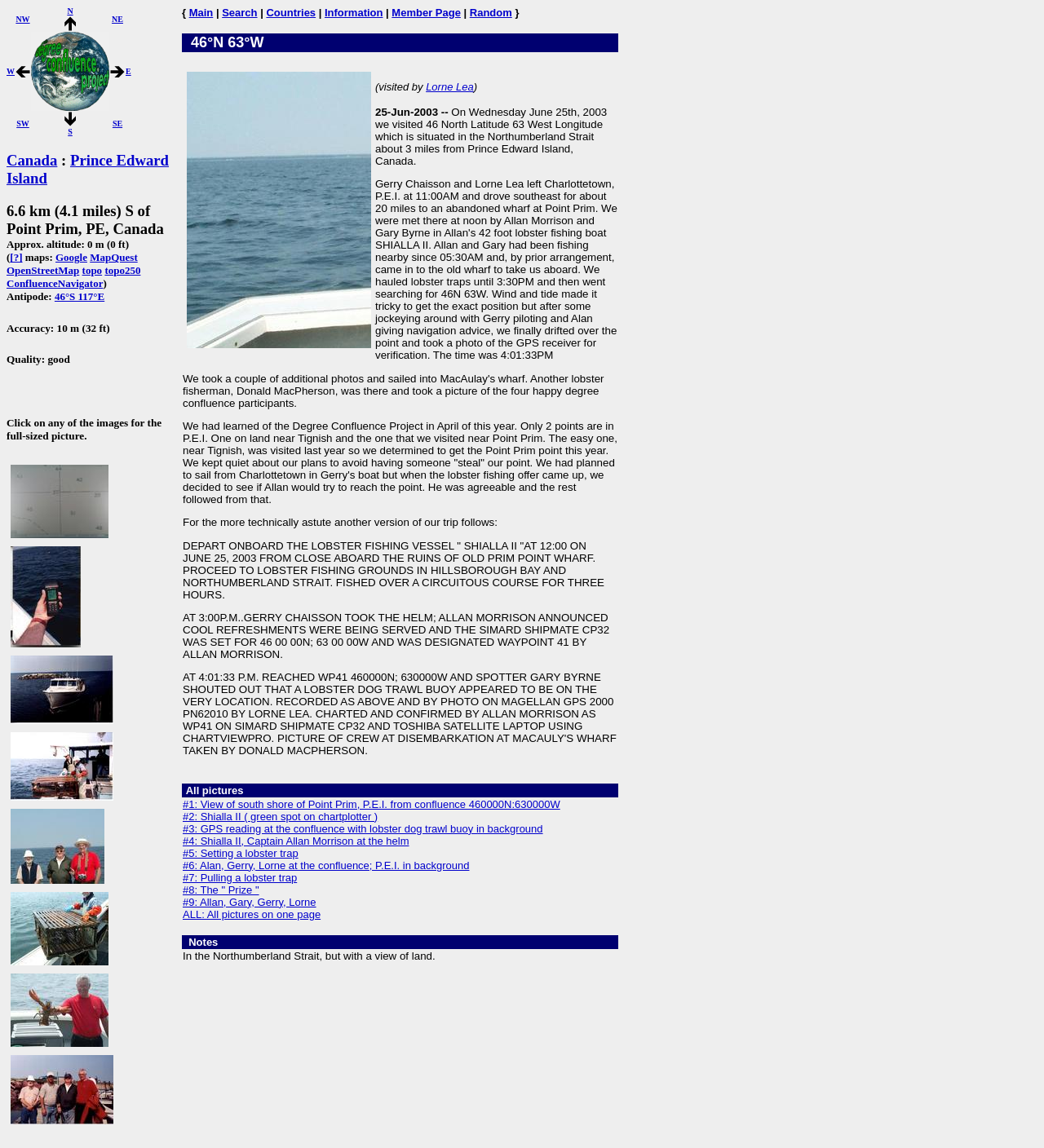What is the location of the confluence?
Using the image as a reference, answer the question in detail.

The location of the confluence can be found in the heading 'Canada : Prince Edward Island' and the text '6.6 km (4.1 miles) S of Point Prim, PE, Canada' which indicates that the confluence is situated in Prince Edward Island, Canada.